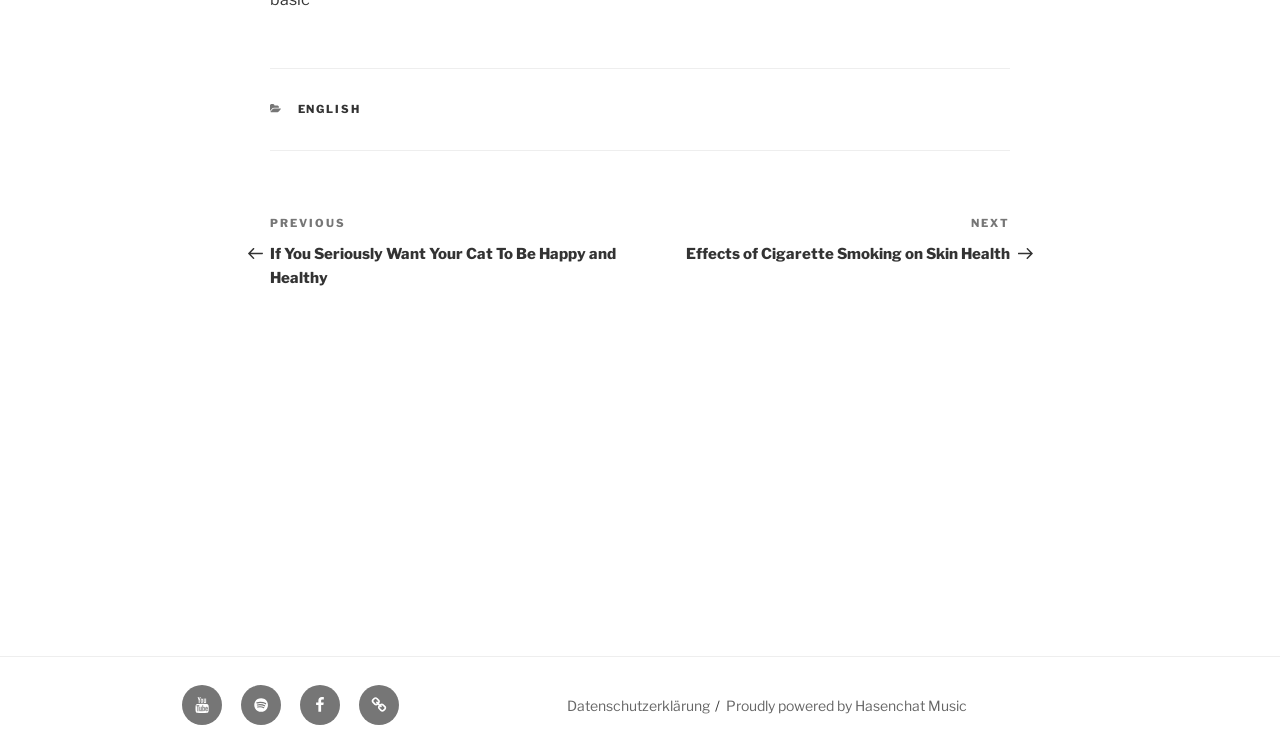Please specify the bounding box coordinates of the clickable region necessary for completing the following instruction: "View previous post". The coordinates must consist of four float numbers between 0 and 1, i.e., [left, top, right, bottom].

[0.211, 0.285, 0.5, 0.381]